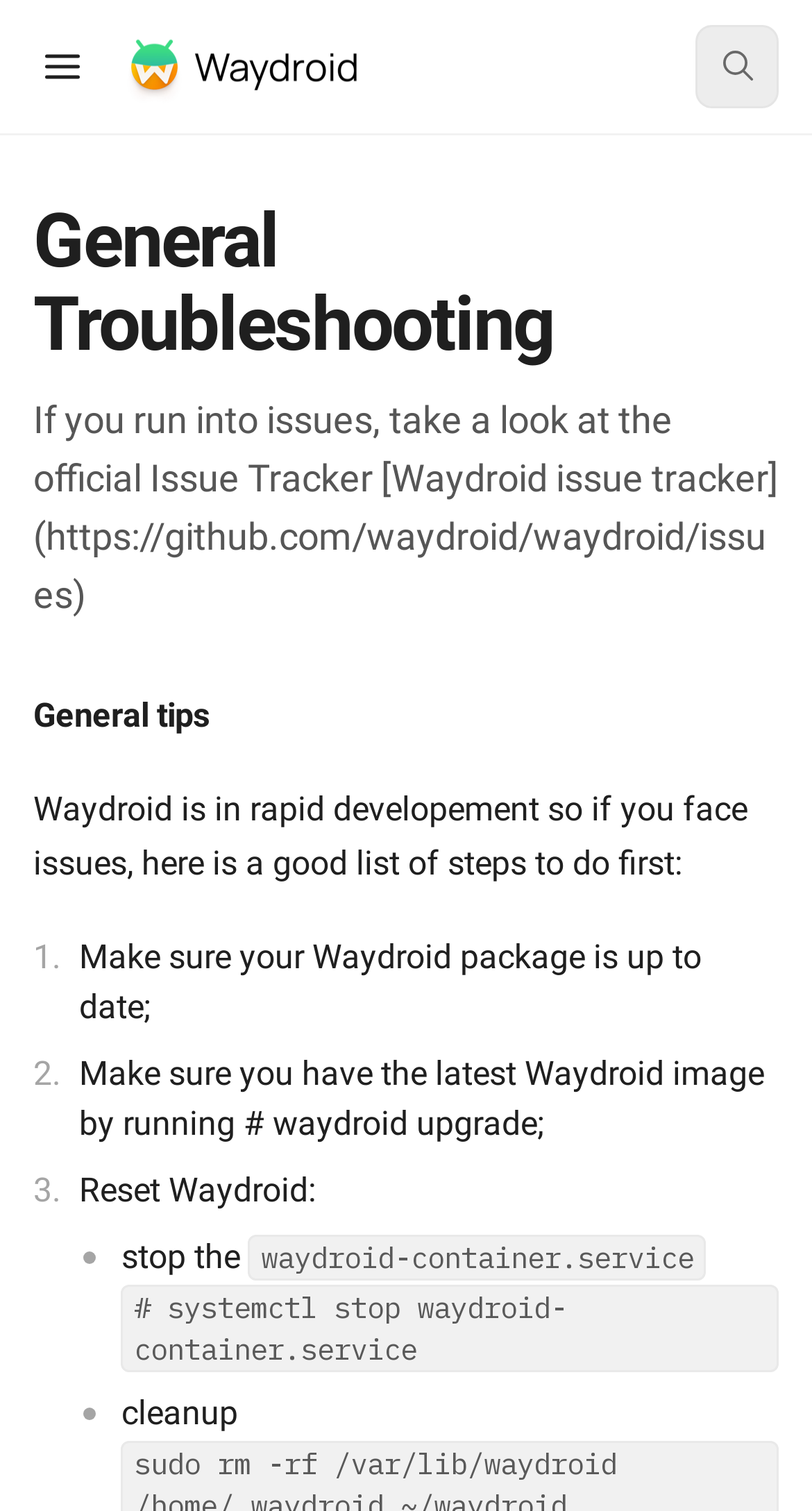Locate and provide the bounding box coordinates for the HTML element that matches this description: "aria-label="Open table of contents"".

[0.041, 0.019, 0.113, 0.069]